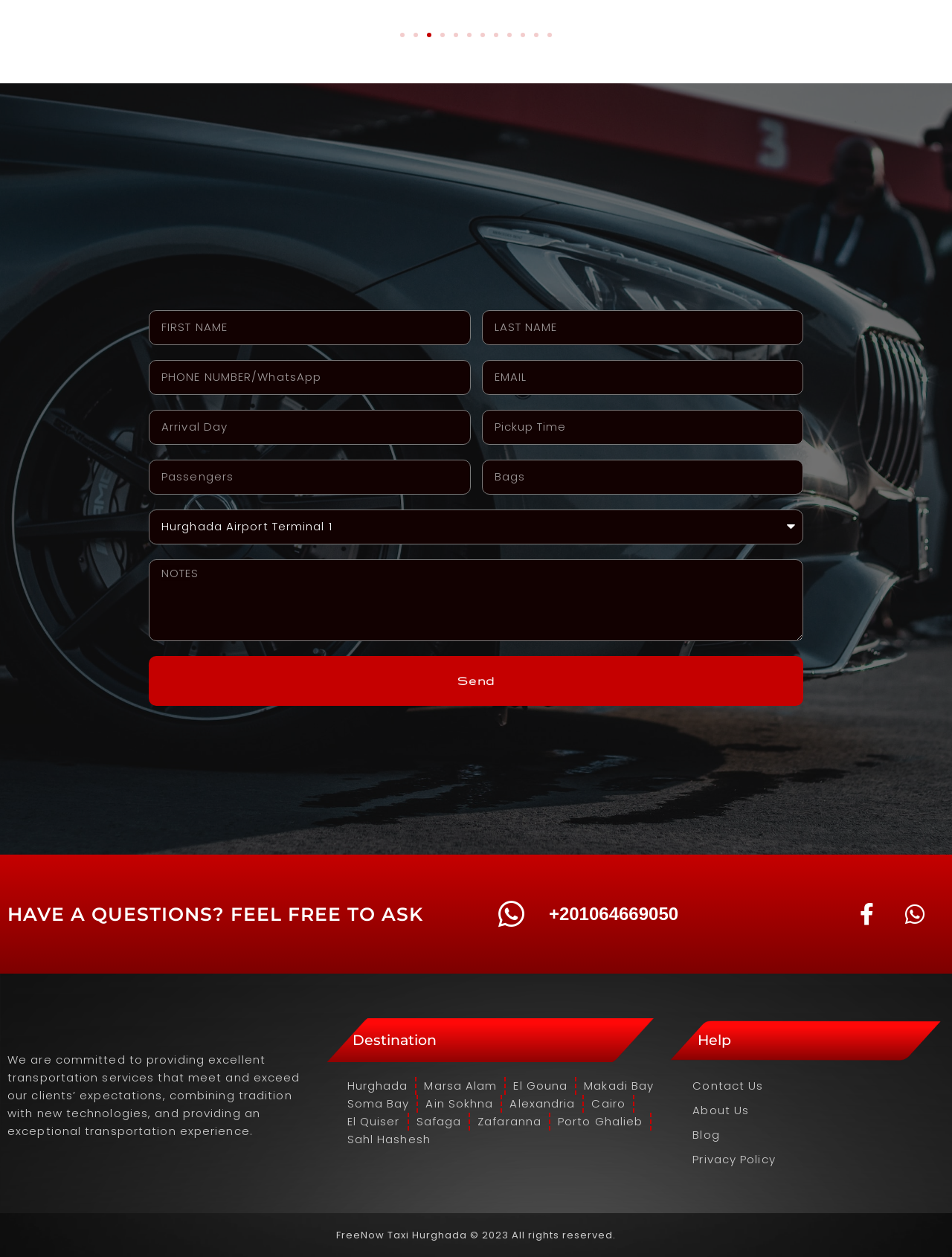Find the bounding box coordinates of the clickable area that will achieve the following instruction: "Contact us".

[0.728, 0.857, 0.989, 0.871]